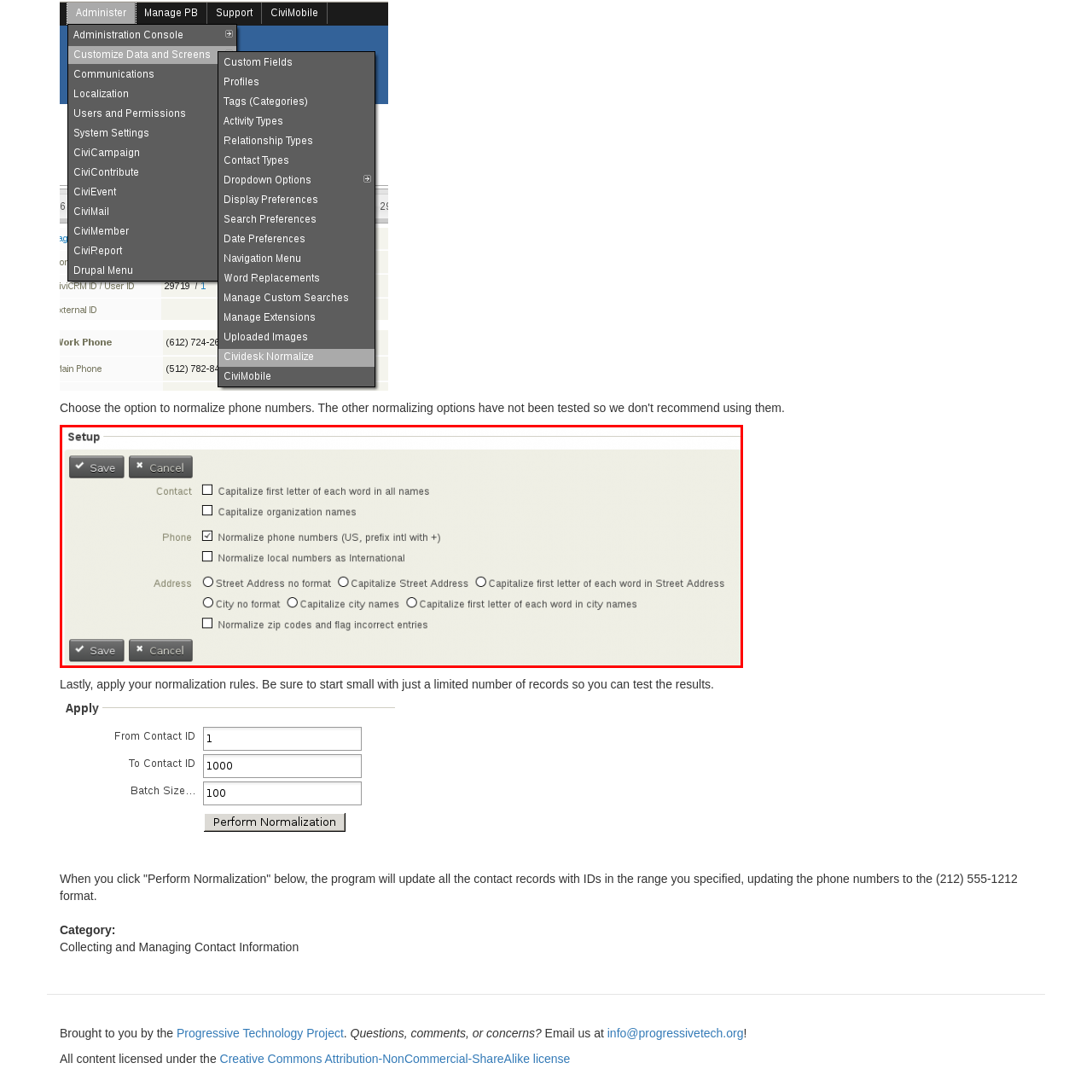Provide an in-depth caption for the picture enclosed by the red frame.

The image depicts a setup interface for a contact normalization tool. It features several options for managing and standardizing contact information. 

In the "Contact" section, users can choose to capitalize the first letter of each word in all names and capitalize organization names, with checkboxes provided for selection. 

The "Phone" section highlights the option to normalize phone numbers, specifically for US numbers, allowing users to prefix international dialing codes. There's also an option to normalize local numbers as international. 

The "Address" section presents various options for formatting addresses, including whether to normalize or capitalize elements such as street addresses, city names, and zip codes. 

At the bottom of the interface, there are "Save" and "Cancel" buttons, enabling users to either confirm their selections or exit the setup. This interface is designed to help users efficiently standardize and manage contact records for better organization and accessibility.